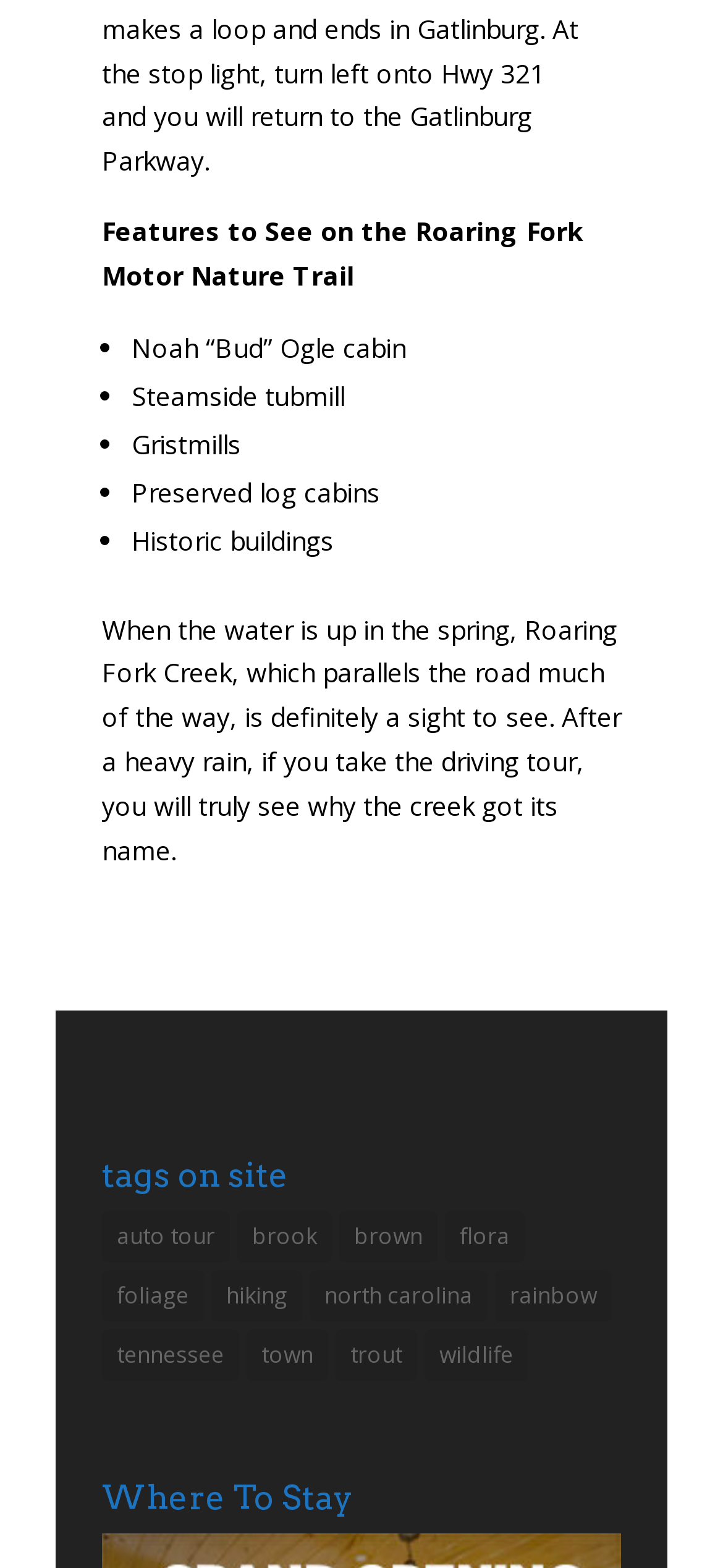Use a single word or phrase to answer the question:
What is the name of the cabin mentioned?

Noah 'Bud' Ogle